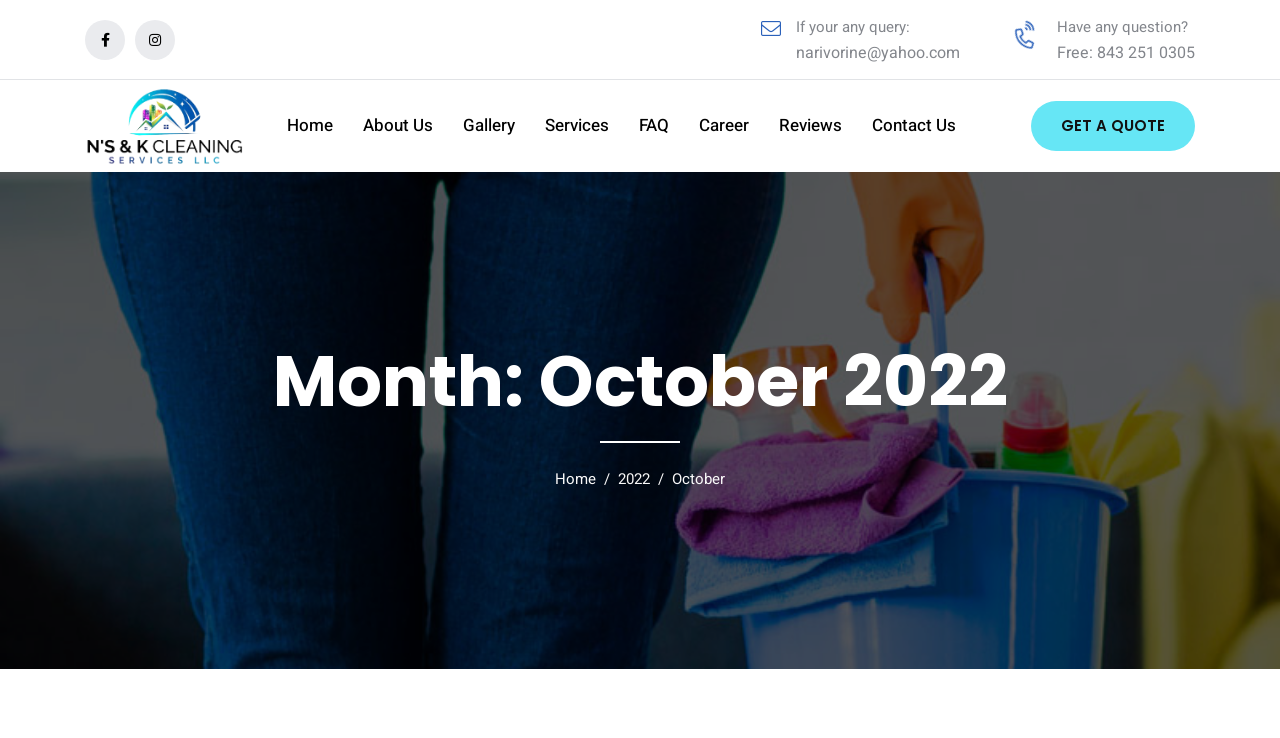Locate the bounding box coordinates of the segment that needs to be clicked to meet this instruction: "Click the Home link".

[0.224, 0.108, 0.26, 0.233]